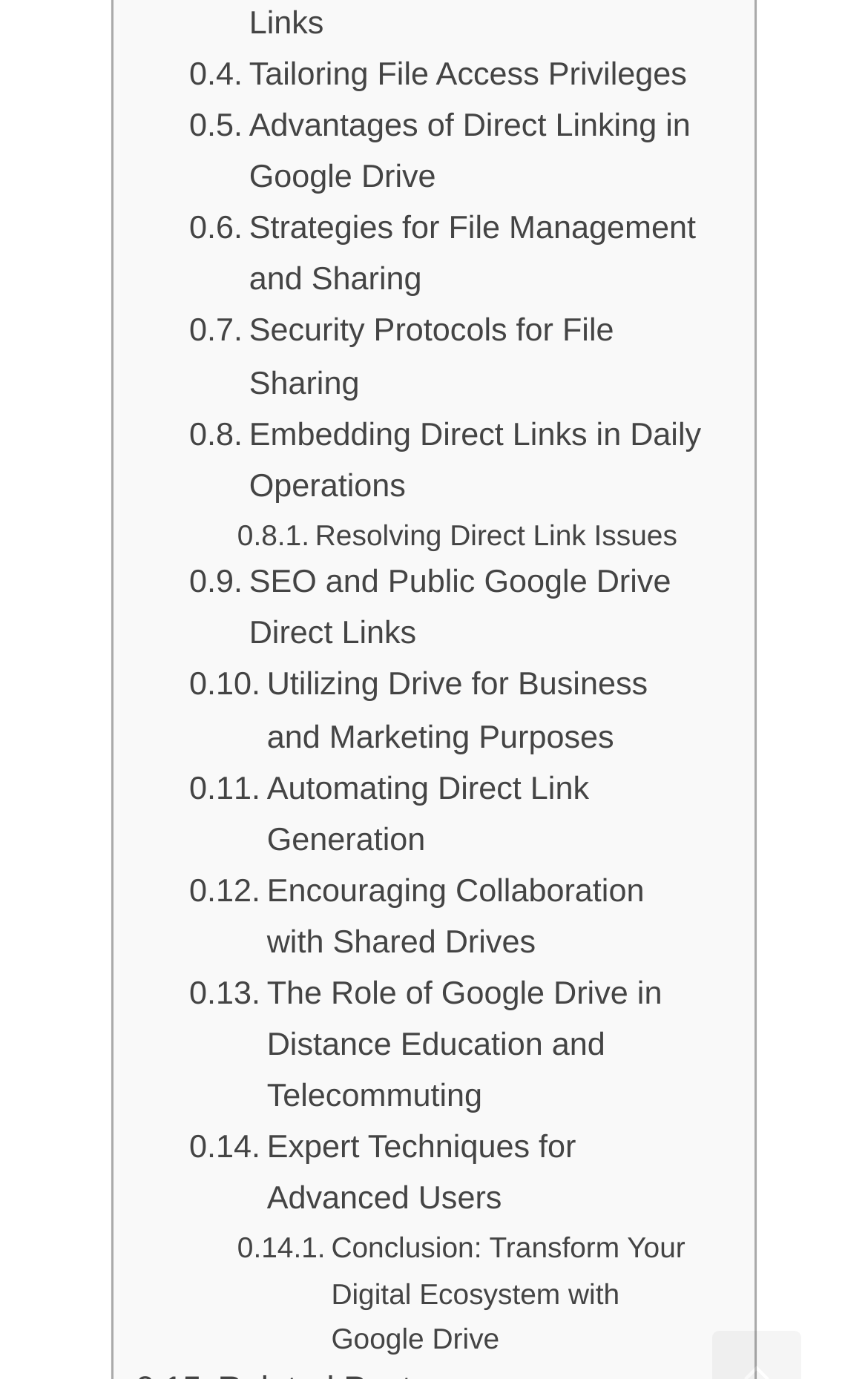Please specify the bounding box coordinates of the area that should be clicked to accomplish the following instruction: "Learn about tailoring file access privileges". The coordinates should consist of four float numbers between 0 and 1, i.e., [left, top, right, bottom].

[0.218, 0.037, 0.791, 0.075]